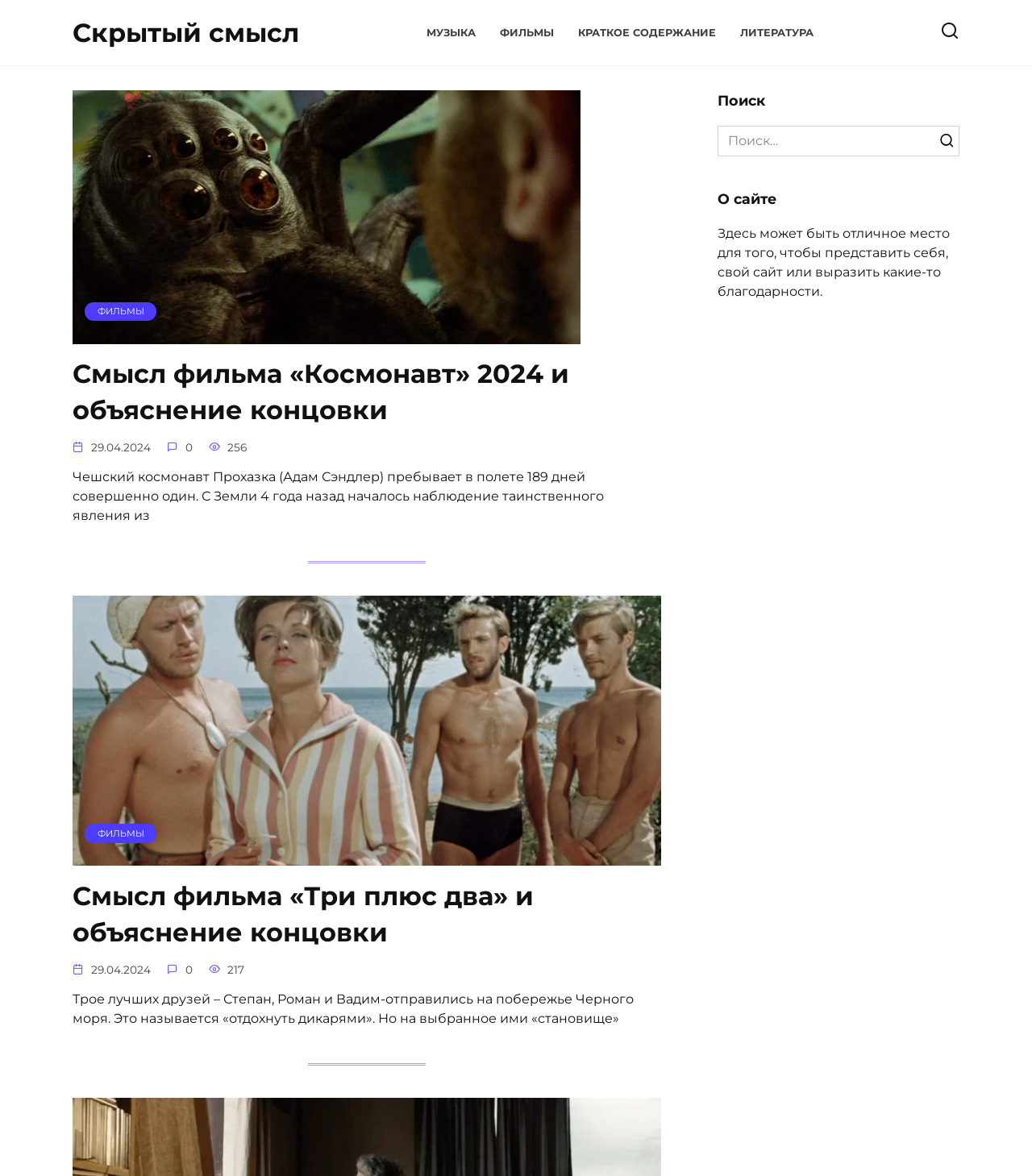Examine the image carefully and respond to the question with a detailed answer: 
What is the text above the search box?

I looked for the element above the search box and found a StaticText element with the text 'Поиск', which is likely to be the label above the search box.